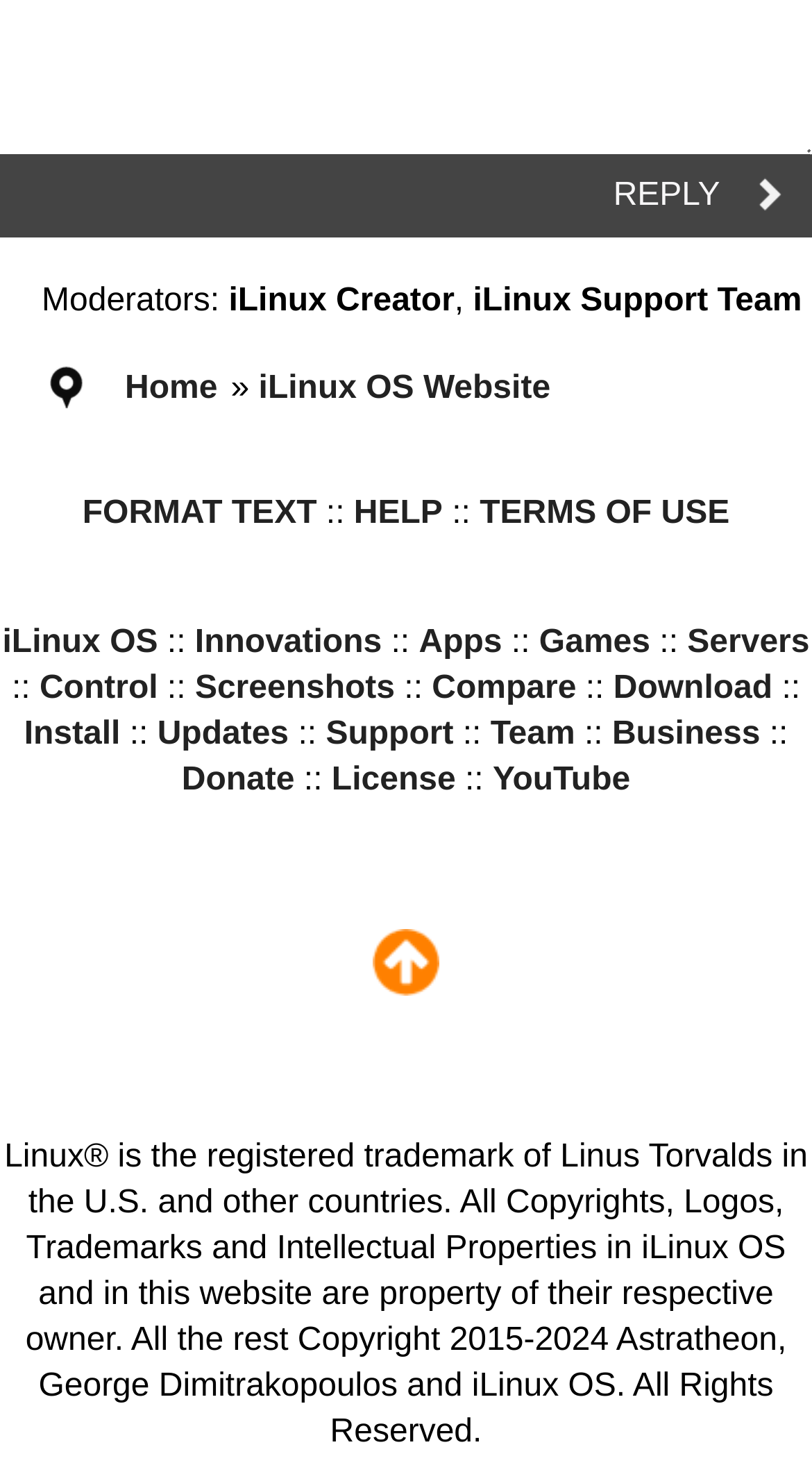Locate the bounding box coordinates of the area that needs to be clicked to fulfill the following instruction: "Download iLinux OS". The coordinates should be in the format of four float numbers between 0 and 1, namely [left, top, right, bottom].

[0.755, 0.458, 0.951, 0.482]